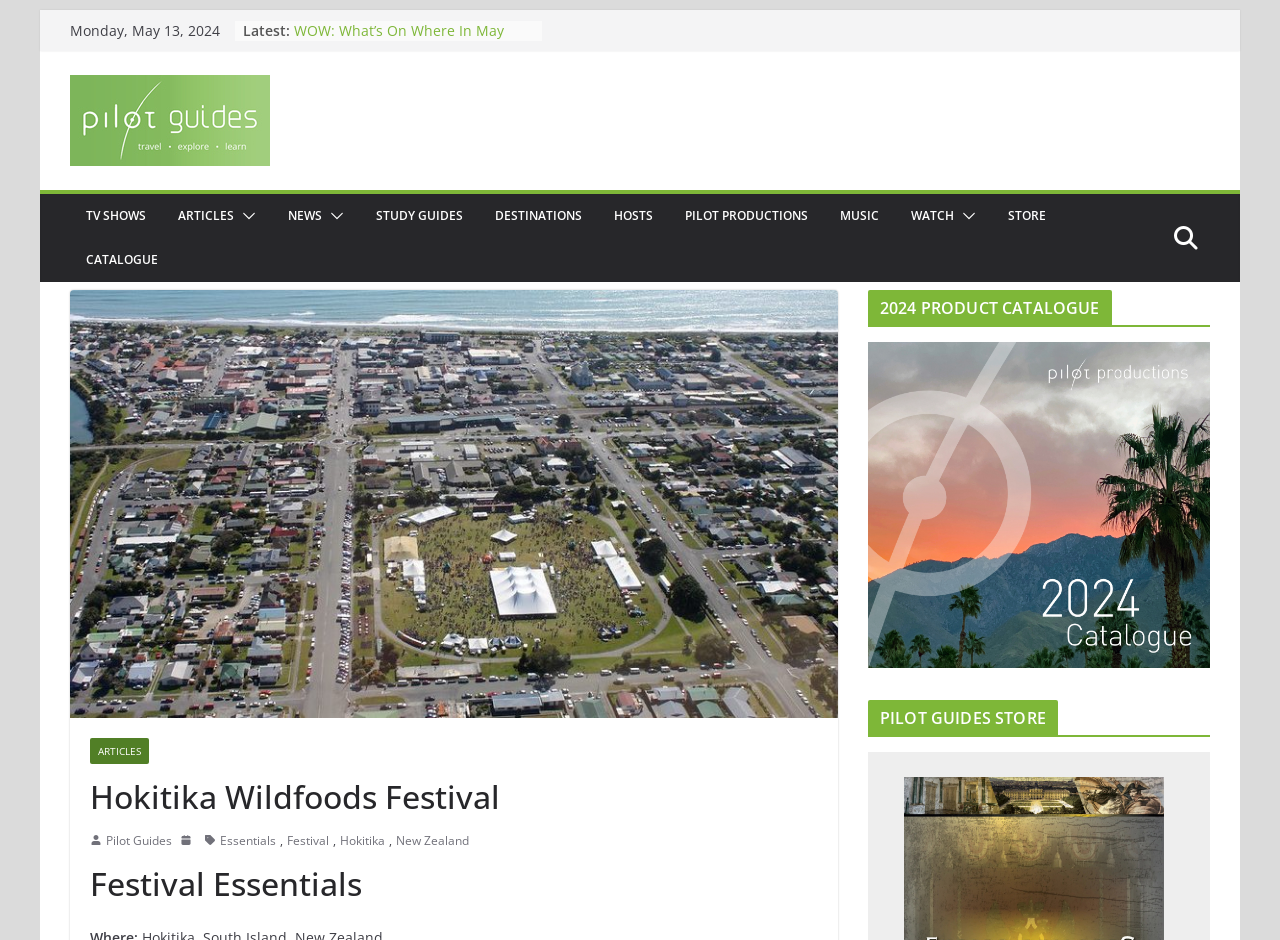For the element described, predict the bounding box coordinates as (top-left x, top-left y, bottom-right x, bottom-right y). All values should be between 0 and 1. Element description: Vatican City Destination Guide

[0.23, 0.068, 0.388, 0.089]